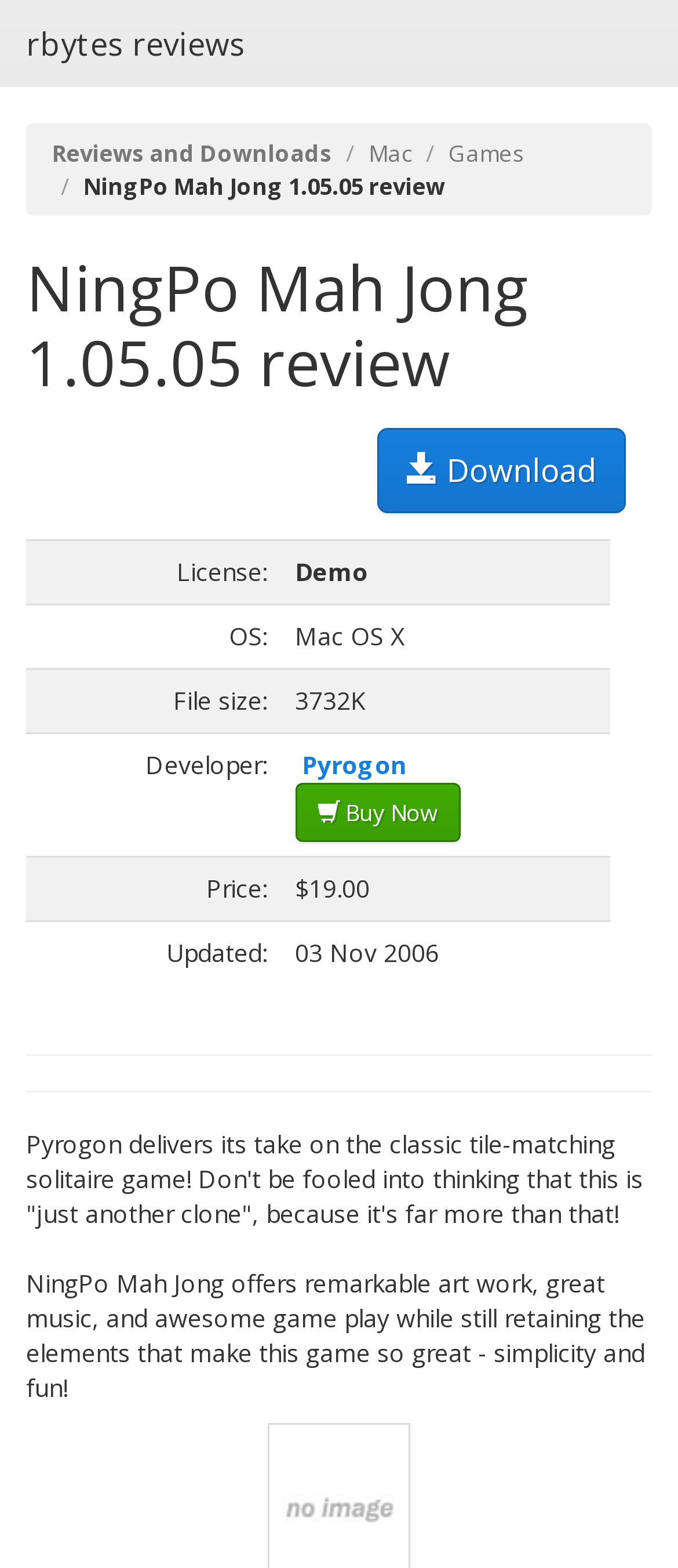Specify the bounding box coordinates (top-left x, top-left y, bottom-right x, bottom-right y) of the UI element in the screenshot that matches this description: Buy Now

[0.435, 0.499, 0.679, 0.537]